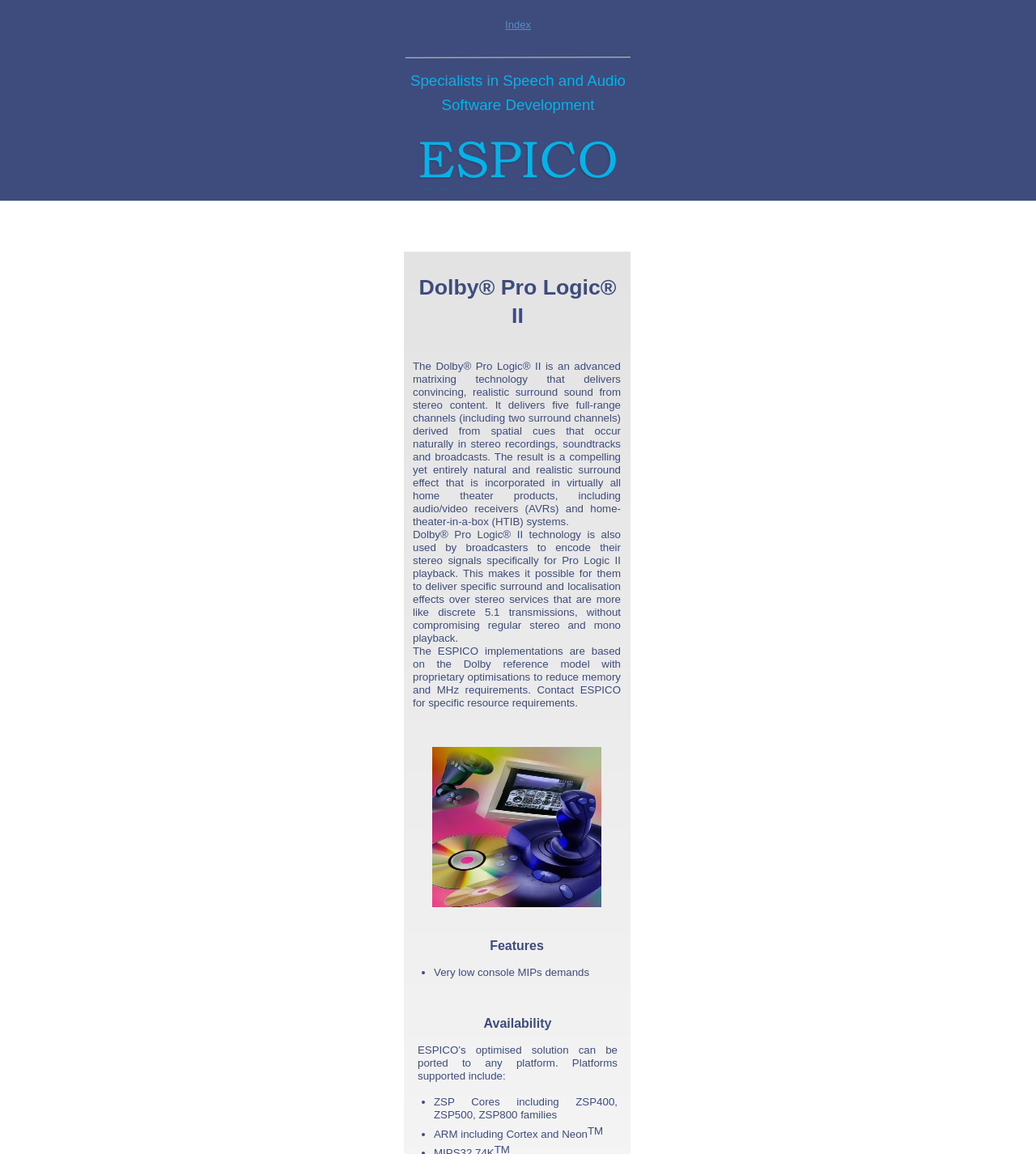Give a one-word or phrase response to the following question: What is the purpose of Dolby Pro Logic II technology in broadcasting?

encode stereo signals